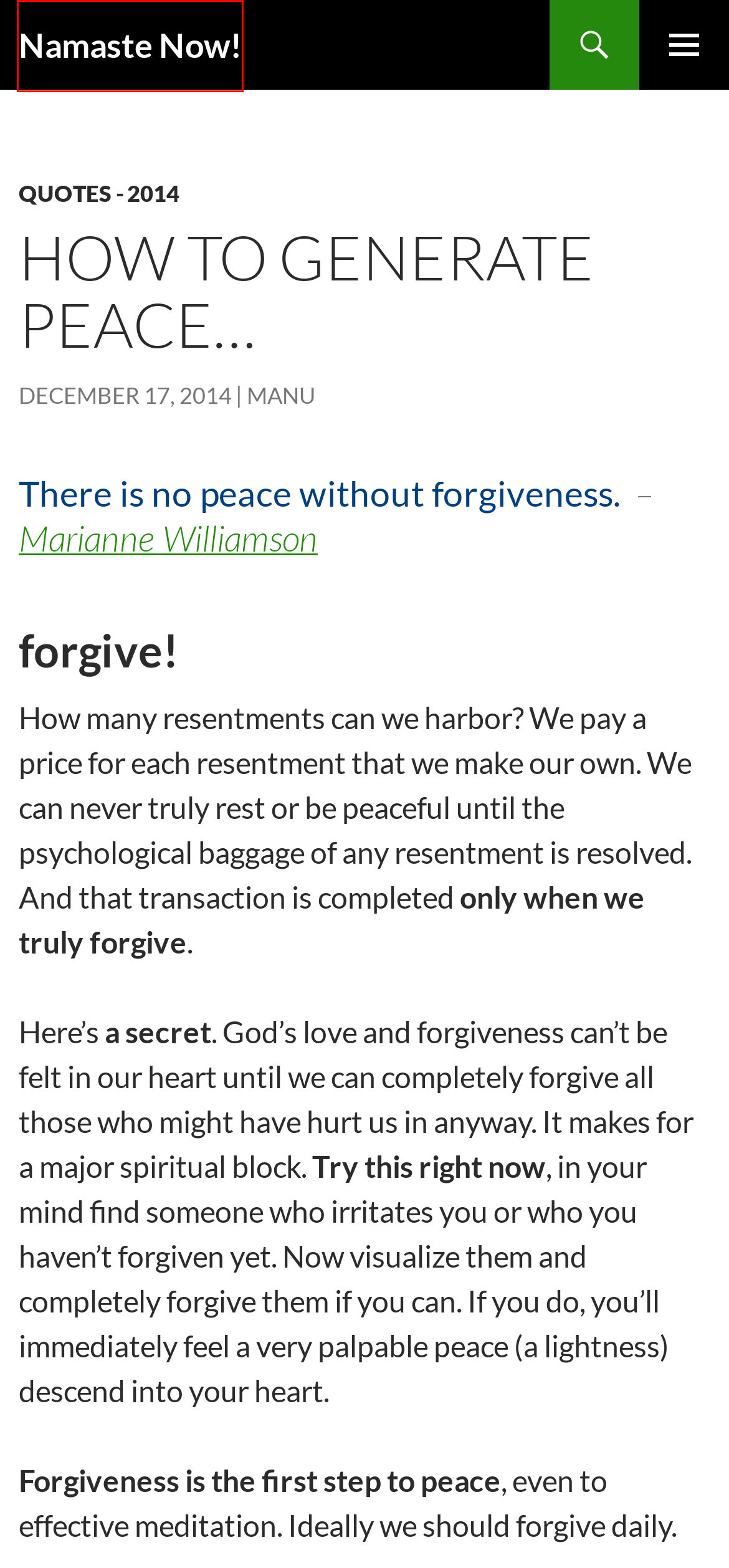Take a look at the provided webpage screenshot featuring a red bounding box around an element. Select the most appropriate webpage description for the page that loads after clicking on the element inside the red bounding box. Here are the candidates:
A. Namaste Now! | awaken your soul
B. happiness | Namaste Now!
C. How To Generate Joy! | Namaste Now!
D. peace | Namaste Now!
E. daily quote | Namaste Now!
F. Quotes – 2014 | Namaste Now!
G. Blog Tool, Publishing Platform, and CMS – WordPress.org
H. Manu | Namaste Now!

A